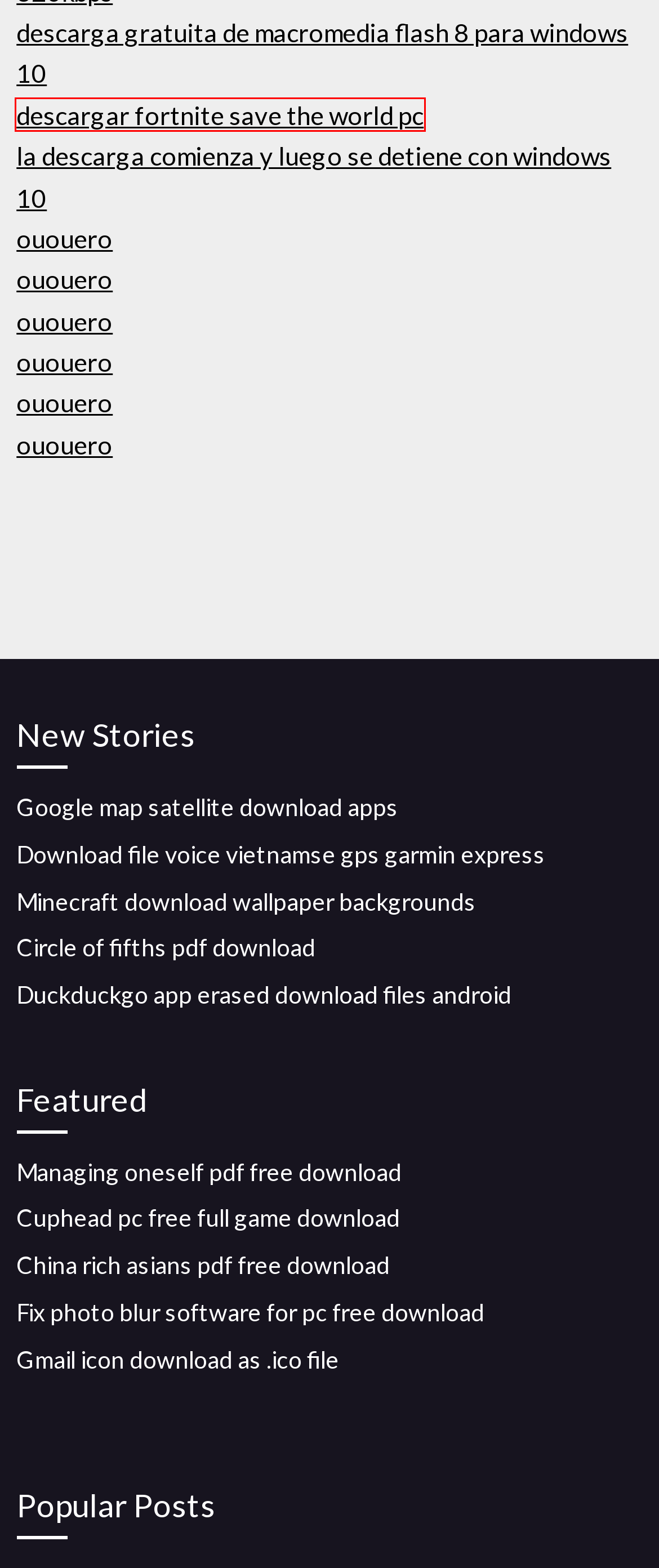Look at the screenshot of the webpage and find the element within the red bounding box. Choose the webpage description that best fits the new webpage that will appear after clicking the element. Here are the candidates:
A. China rich asians pdf free download [2020]
B. Duckduckgo app erased download files android (2020)
C. Circle of fifths pdf download (2020)
D. La descarga comienza y luego se detiene con windows 10 [2020]
E. Descargar fortnite save the world pc [2020]
F. Gmail icon download as .ico file (2020)
G. Fix photo blur software for pc free download (2020)
H. Google map satellite download apps [2020]

E